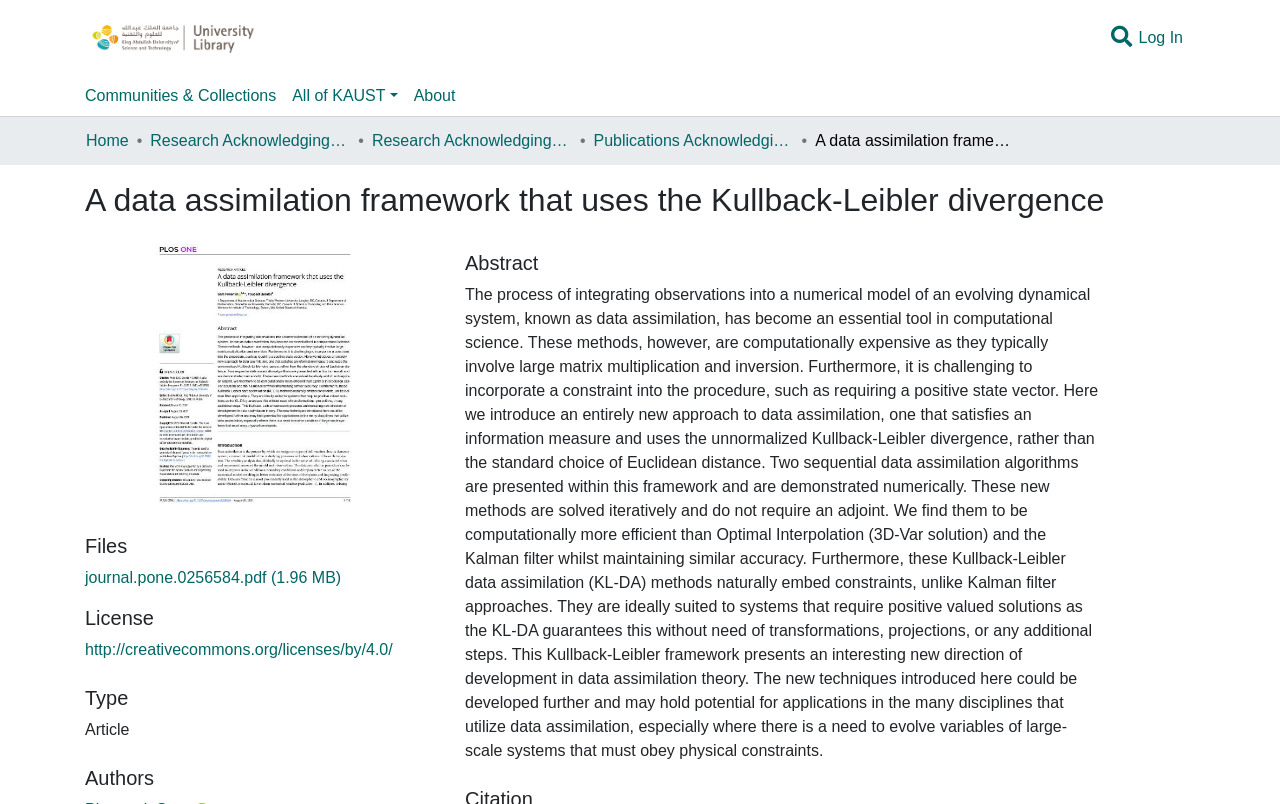Identify the bounding box coordinates of the specific part of the webpage to click to complete this instruction: "View communities and collections".

[0.06, 0.095, 0.222, 0.144]